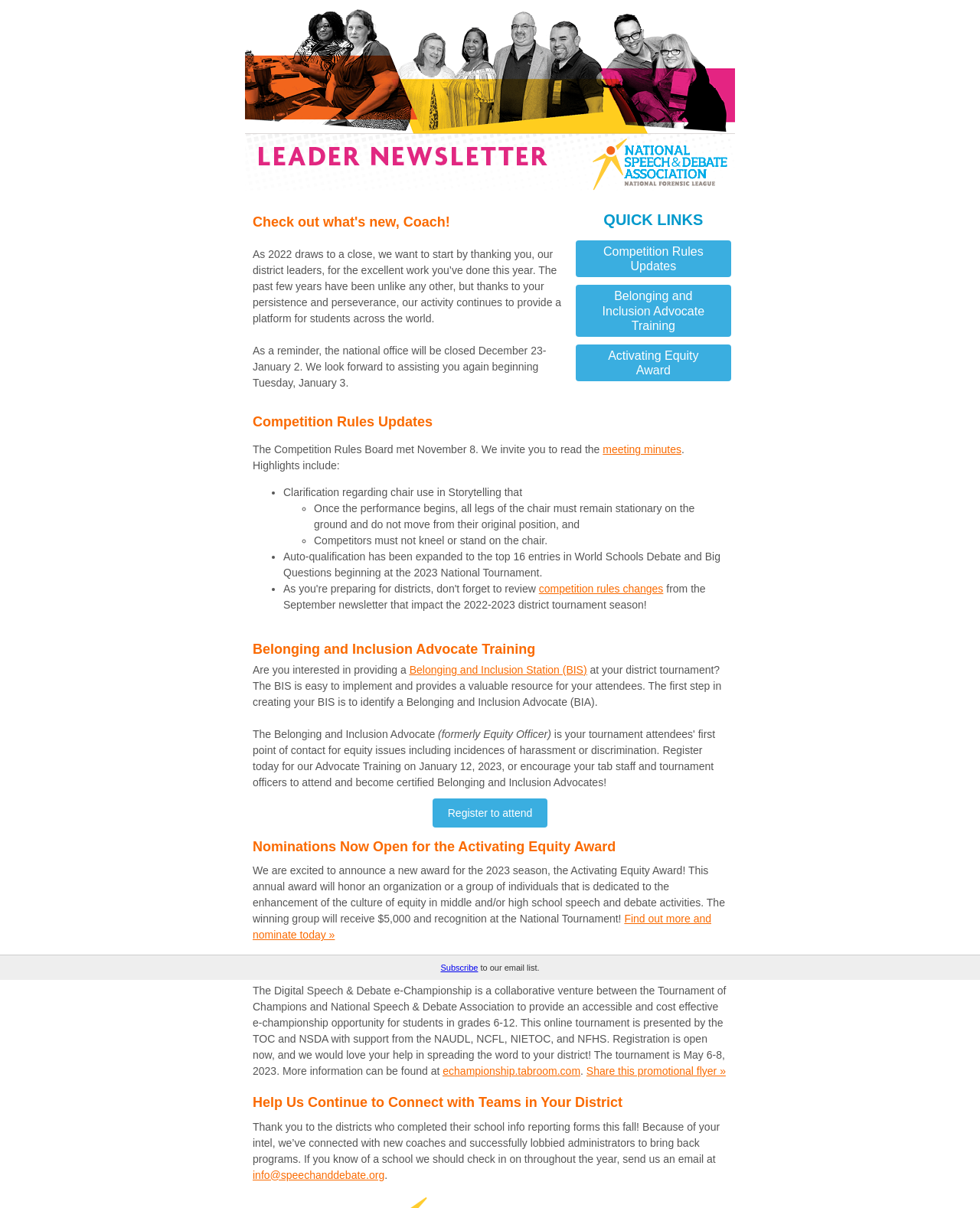What is the date of the Digital Speech & Debate e-Championship?
Based on the image, answer the question with as much detail as possible.

The webpage announces the Digital Speech & Debate e-Championship, a collaborative venture between the Tournament of Champions and National Speech & Debate Association, which will take place on May 6-8, 2023.